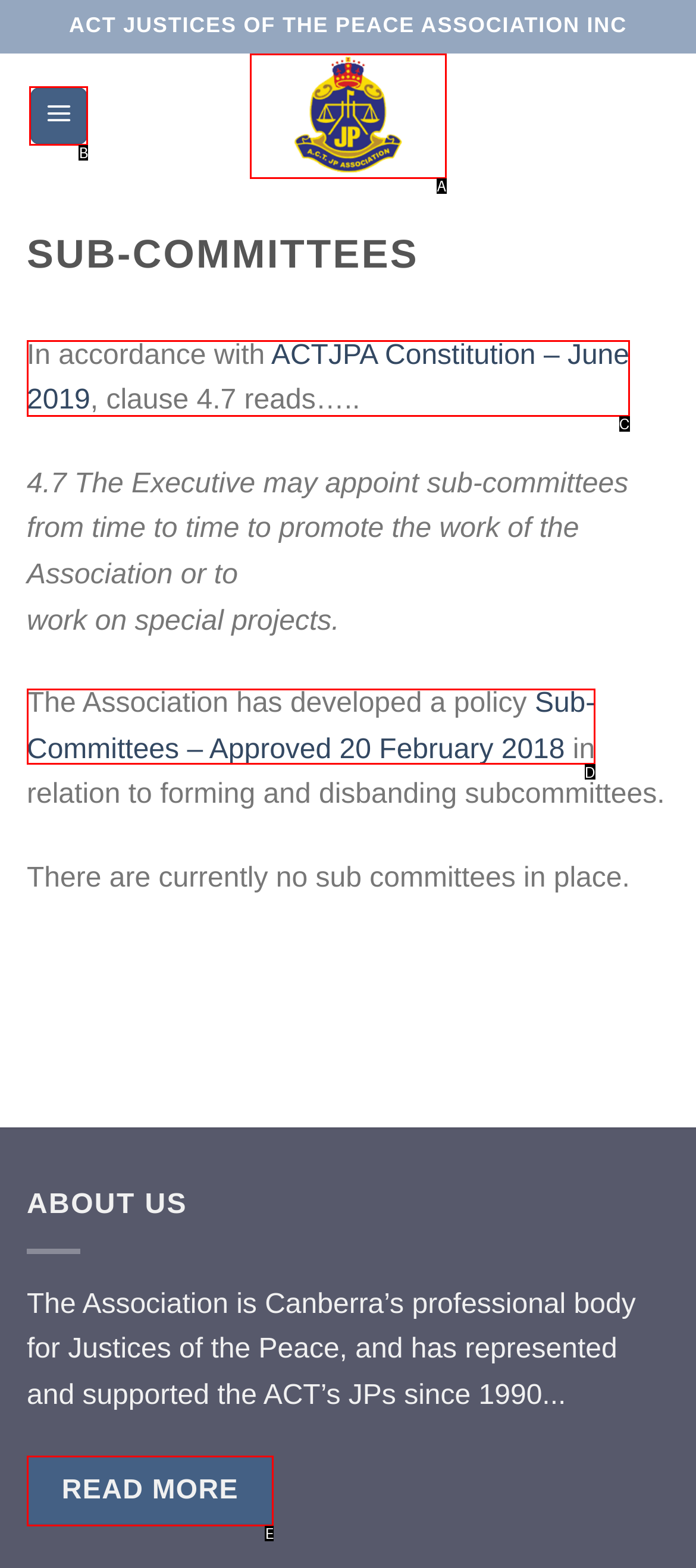Given the description: ACTJPA Constitution – June 2019, determine the corresponding lettered UI element.
Answer with the letter of the selected option.

C